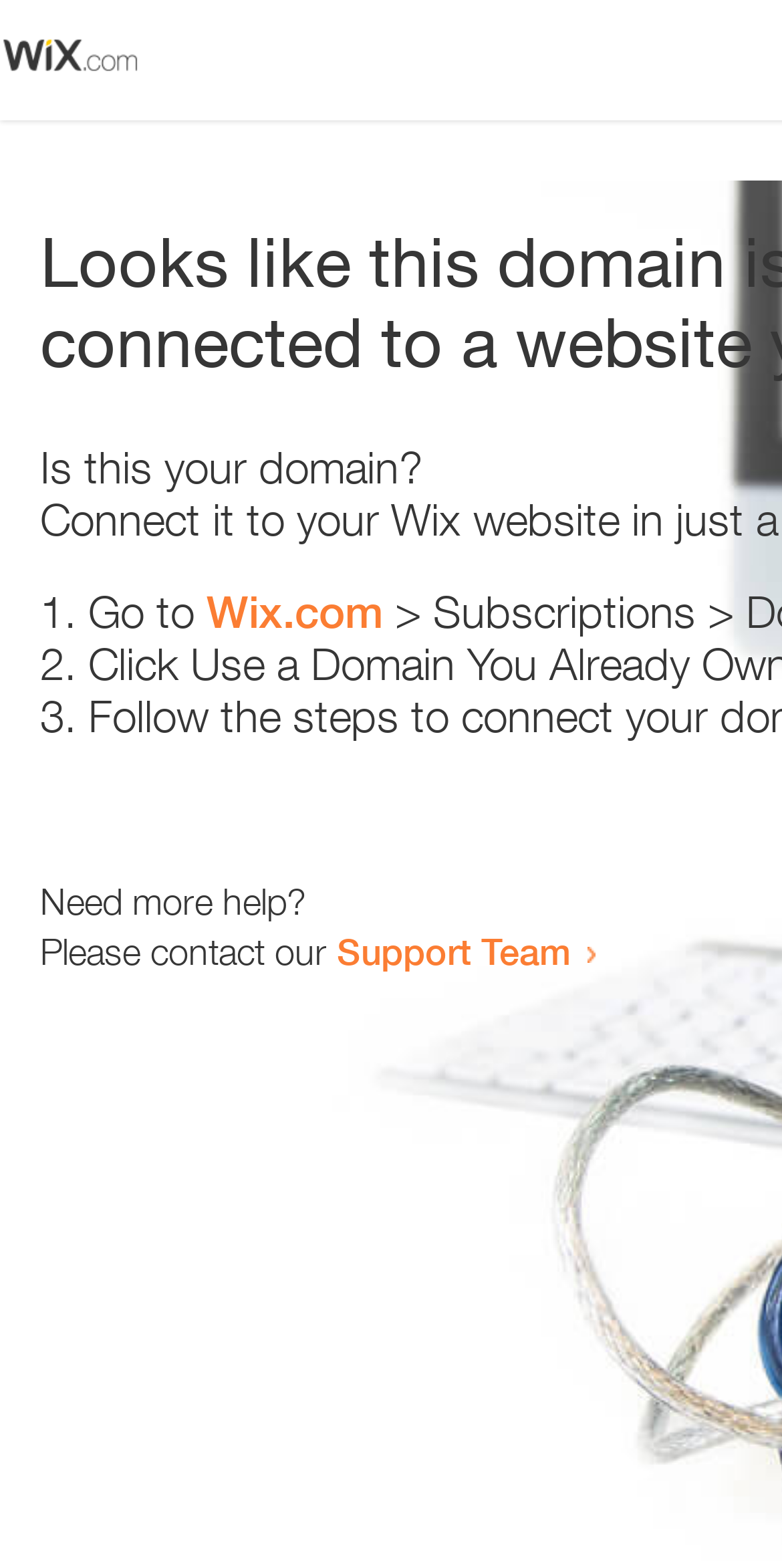Create a full and detailed caption for the entire webpage.

The webpage appears to be an error page, with a small image at the top left corner. Below the image, there is a heading that reads "Is this your domain?" in a prominent position. 

Underneath the heading, there is a numbered list with three items. The first item starts with "1." and is followed by the text "Go to" and a link to "Wix.com". The second item starts with "2." and the third item starts with "3.", but their contents are not specified. 

At the bottom of the page, there is a section that provides additional help options. It starts with the text "Need more help?" and is followed by a sentence that reads "Please contact our". This sentence is completed with a link to the "Support Team".